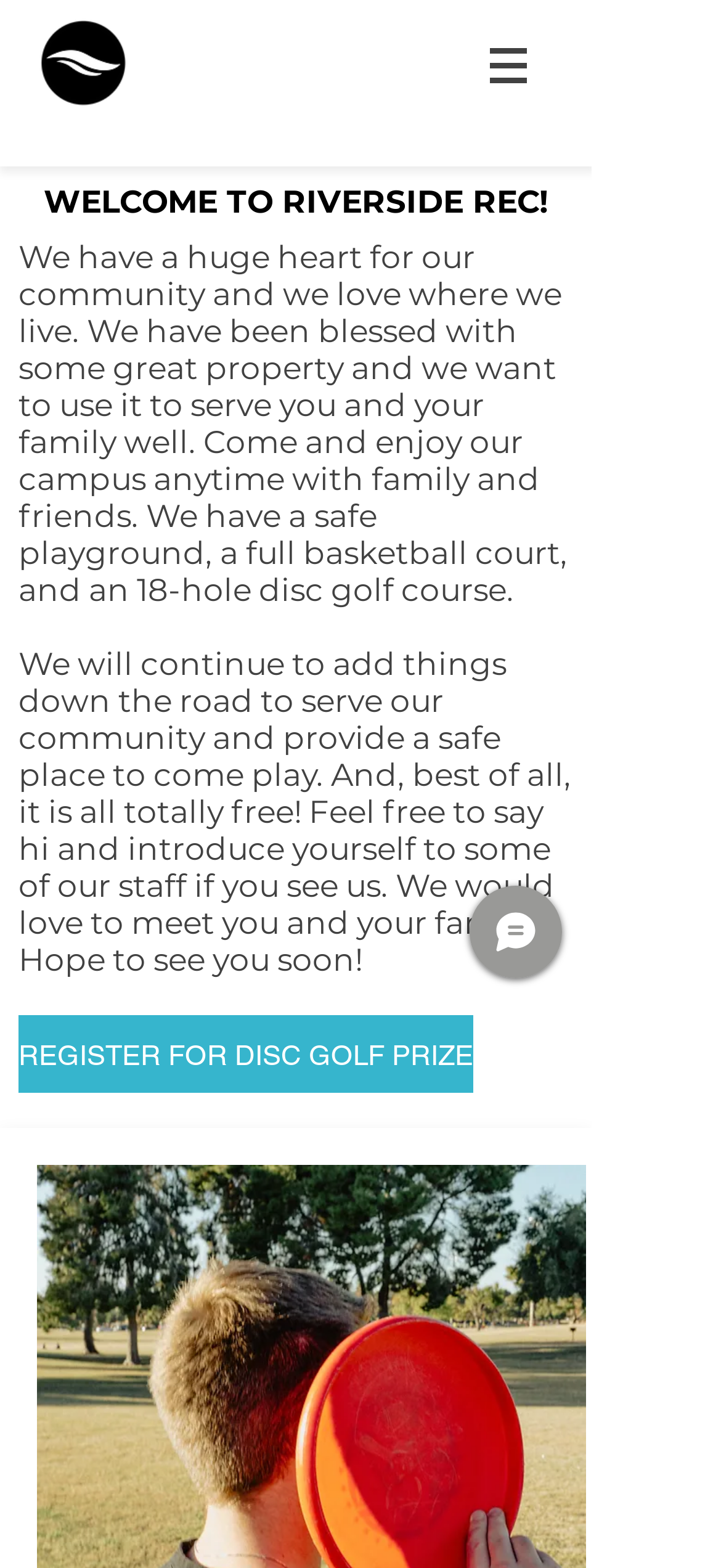Answer the question below in one word or phrase:
What can be registered for on the campus?

Disc golf prize